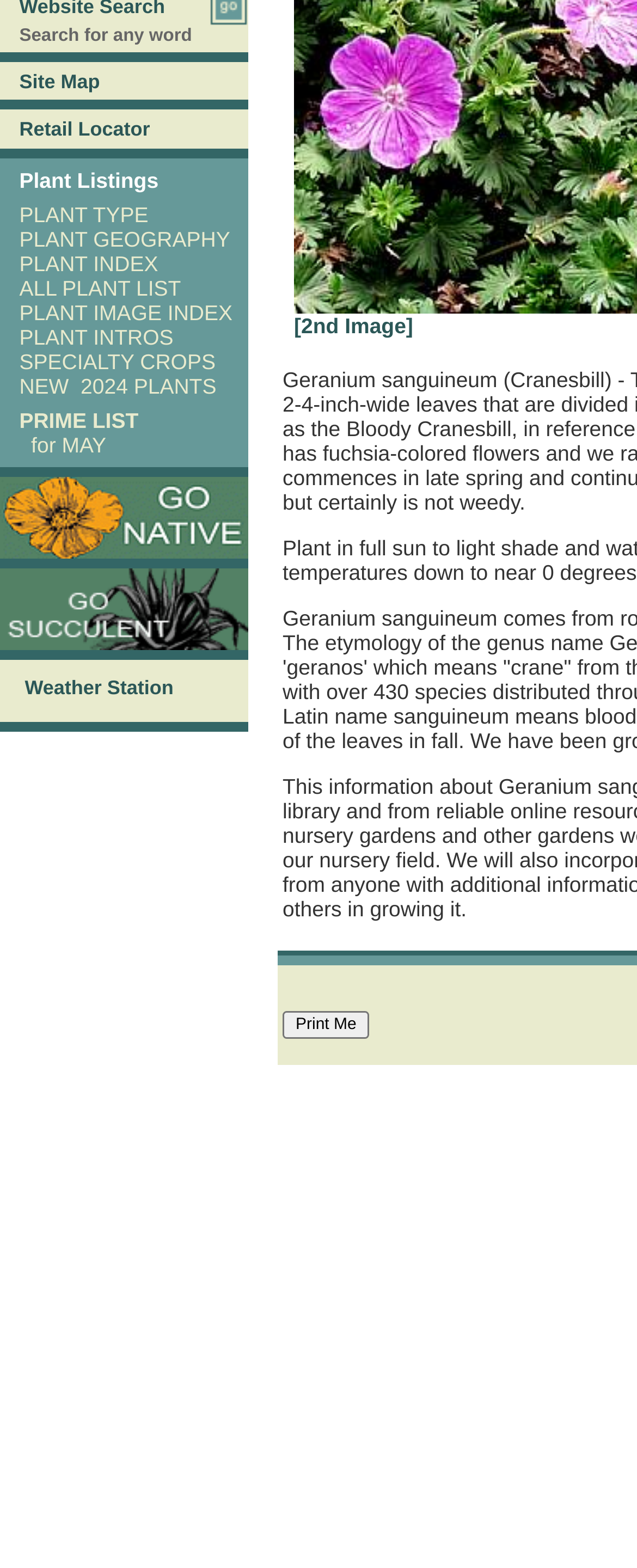Determine the bounding box of the UI component based on this description: "Weather Station". The bounding box coordinates should be four float values between 0 and 1, i.e., [left, top, right, bottom].

[0.03, 0.431, 0.273, 0.446]